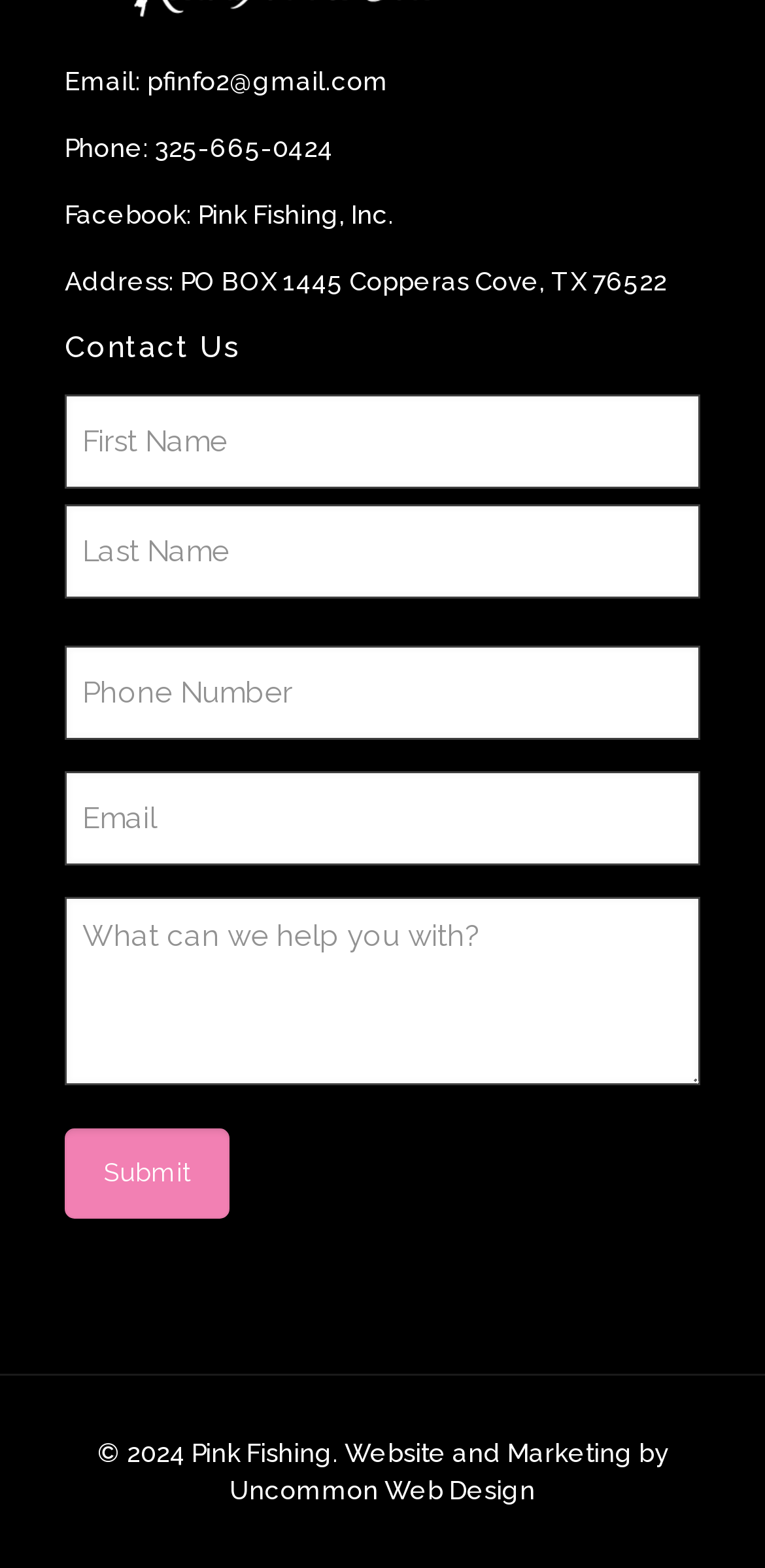Please identify the bounding box coordinates of the element's region that I should click in order to complete the following instruction: "Enter phone number". The bounding box coordinates consist of four float numbers between 0 and 1, i.e., [left, top, right, bottom].

[0.085, 0.412, 0.915, 0.472]